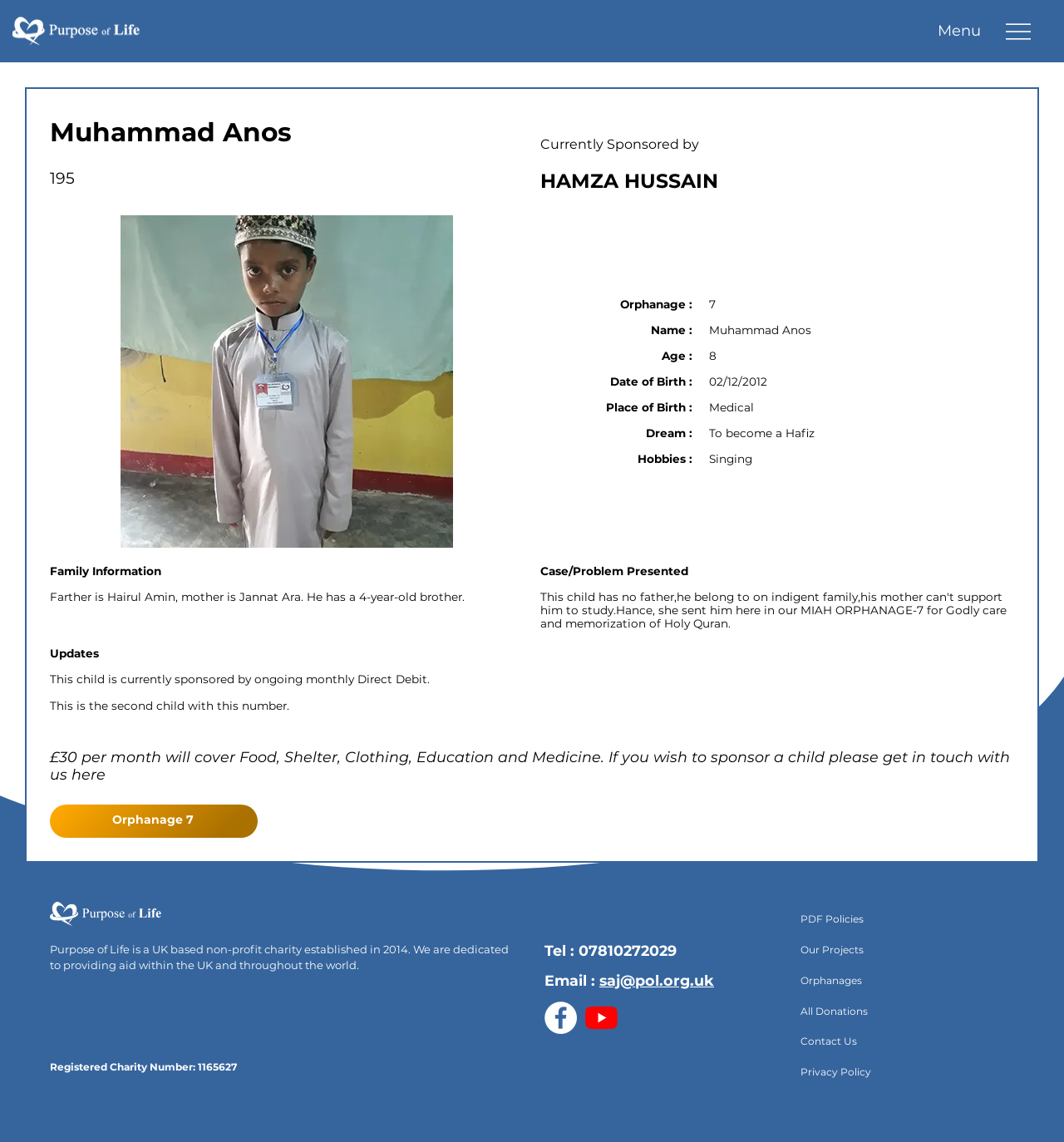What is the name of the orphan?
Give a detailed and exhaustive answer to the question.

The name of the orphan is mentioned in the heading 'Muhammad Anos' and also in the StaticText 'Muhammad Anos' under the 'Name :' label.